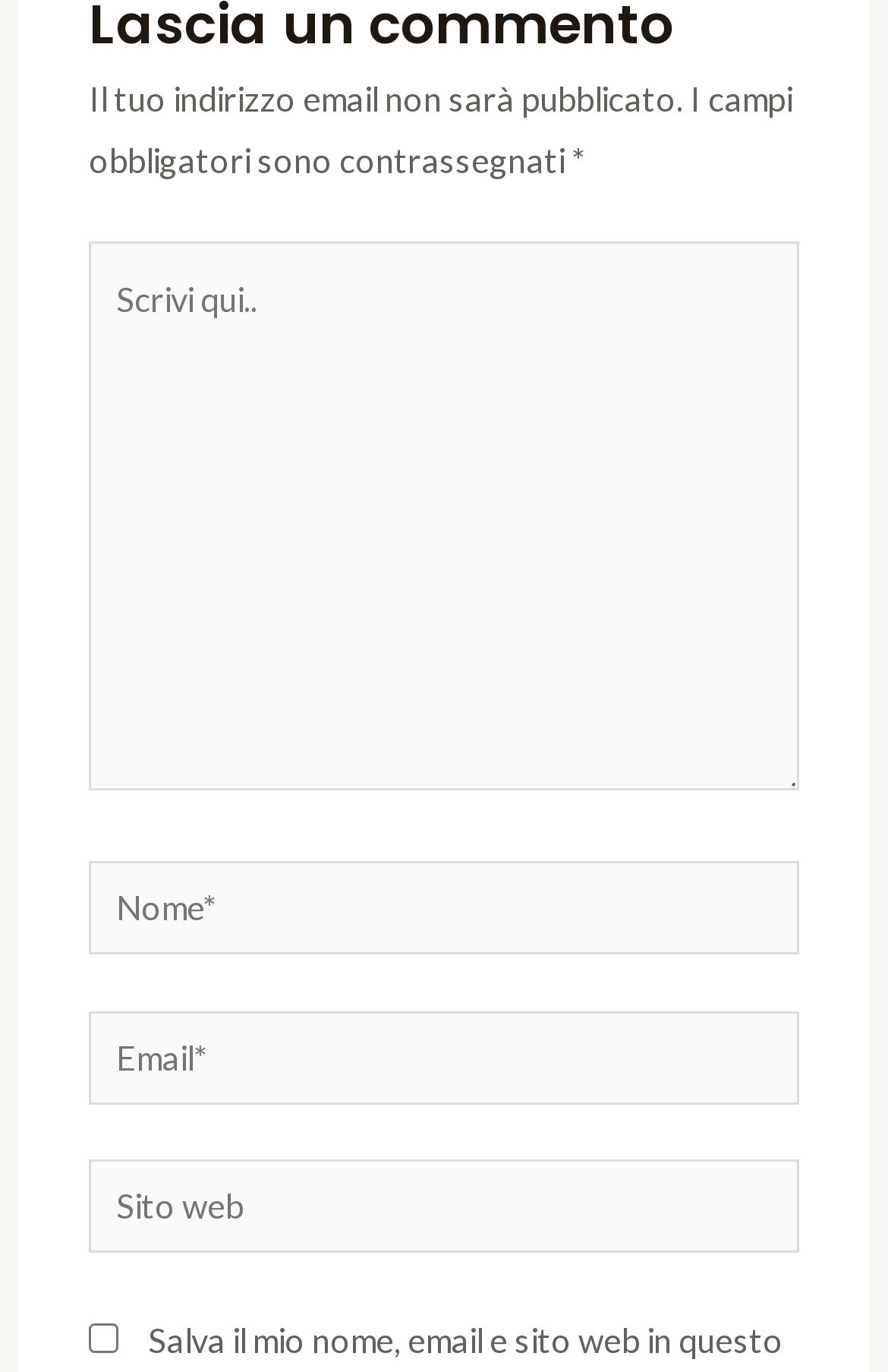How many textboxes are required?
Examine the screenshot and reply with a single word or phrase.

3